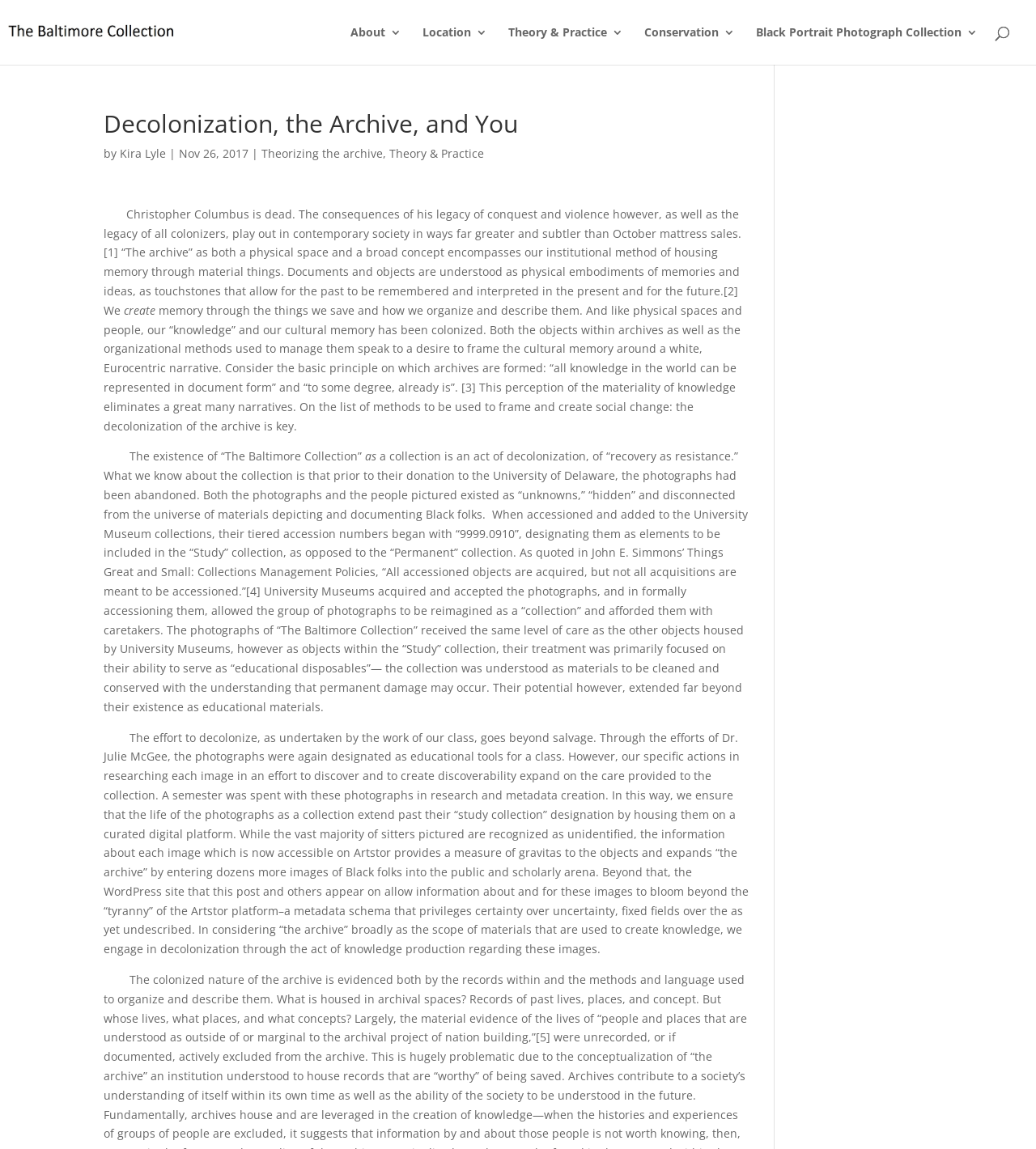Identify the bounding box for the described UI element: "English".

None